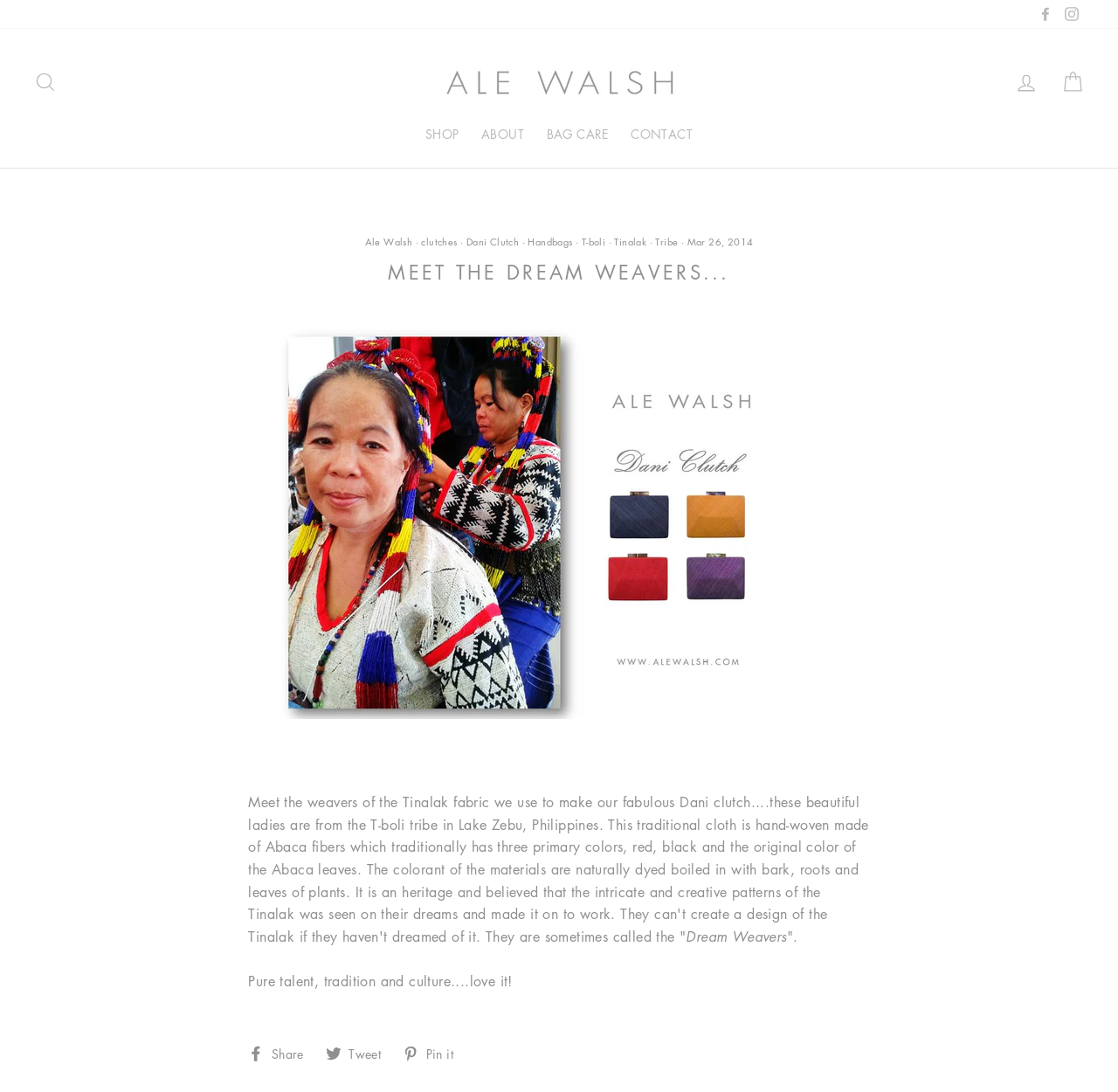Please specify the bounding box coordinates of the region to click in order to perform the following instruction: "Read about the T-boli tribe".

[0.52, 0.215, 0.542, 0.227]